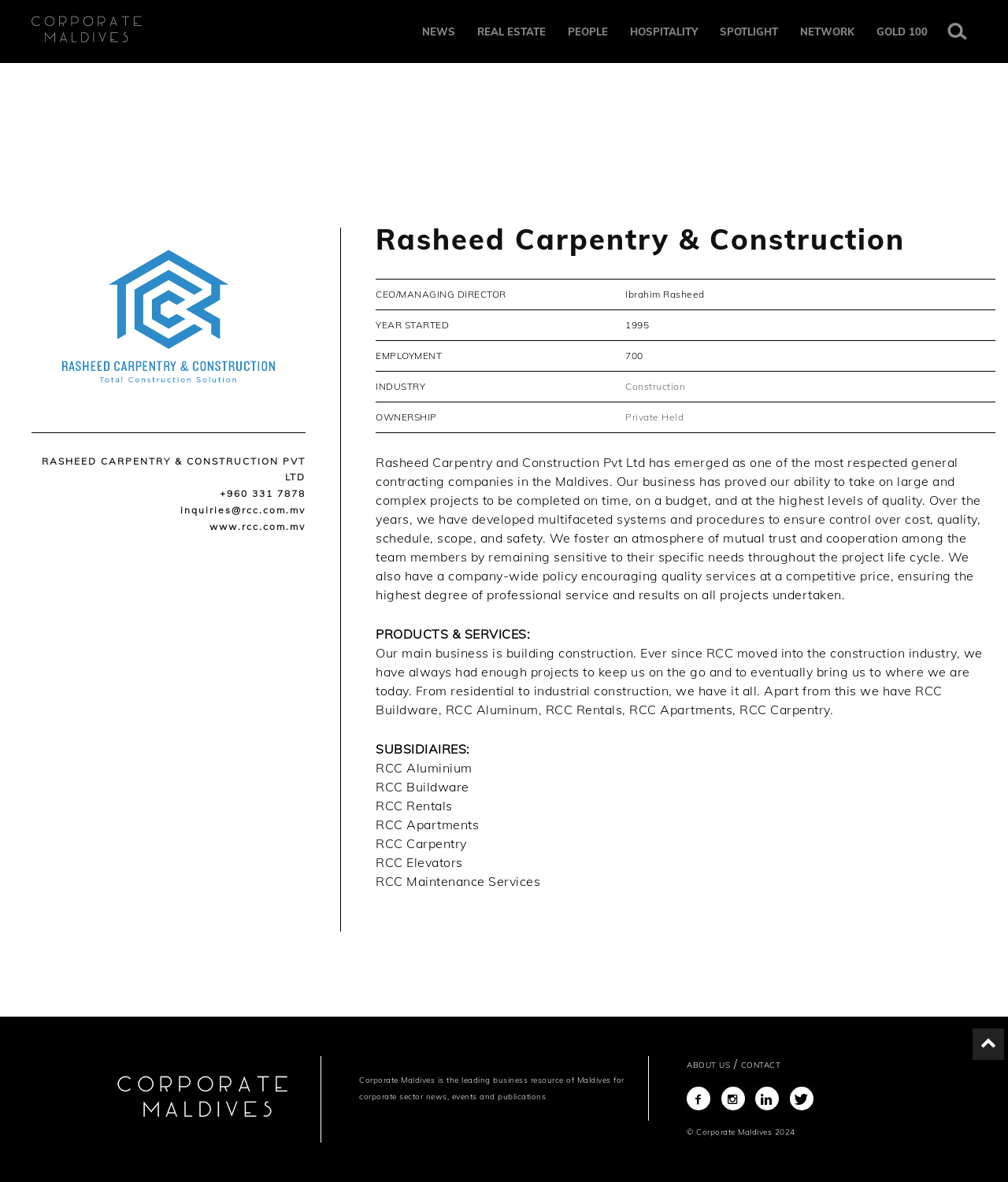Produce an elaborate caption capturing the essence of the webpage.

The webpage is about Rasheed Carpentry & Construction, a corporate entity in the Maldives. At the top, there is a logo and a link to "Corporate Maldives" on the left, accompanied by an image. Below this, there are seven links to different sections: "NEWS", "REAL ESTATE", "PEOPLE", "HOSPITALITY", "SPOTLIGHT", "NETWORK", and "GOLD 100".

On the left side, there is a section with the company's contact information, including its name, phone number, email, and website. Below this, there is a main section that provides an overview of the company. It starts with a heading "Rasheed Carpentry & Construction" and introduces the CEO/Managing Director, Ibrahim Rasheed. The company's year of establishment, employment, industry, and ownership are also mentioned.

The company's description is provided, highlighting its ability to take on large and complex projects, ensuring control over cost, quality, schedule, scope, and safety. The company's policy is to provide quality services at a competitive price.

The webpage also lists the company's products and services, which include building construction, RCC Buildware, RCC Aluminum, RCC Rentals, RCC Apartments, and RCC Carpentry. The subsidiaries of the company are also listed, including RCC Aluminium, RCC Buildware, RCC Rentals, RCC Apartments, RCC Carpentry, RCC Elevators, and RCC Maintenance Services.

At the bottom of the page, there are links to "Corporate Maldives" and "ABOUT US", as well as social media links and a copyright notice.